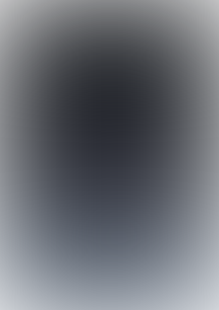Who is the co-founder and creative director of The Fabricant?
Using the image as a reference, deliver a detailed and thorough answer to the question.

The caption explicitly states that Amber Jae Slooten is the co-founder and creative director of The Fabricant, providing insight into the innovative ideas shared in the article.